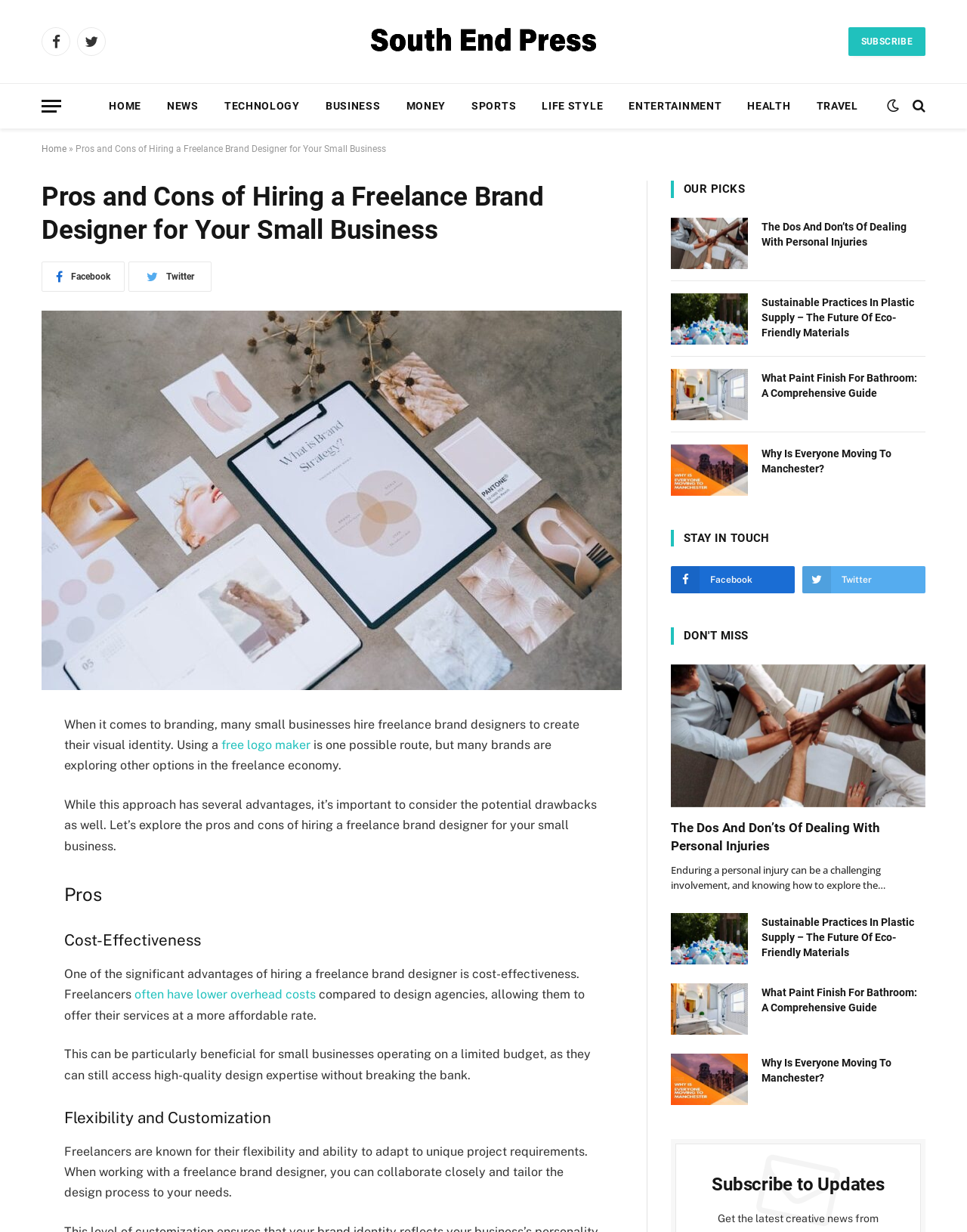Please locate the bounding box coordinates of the element's region that needs to be clicked to follow the instruction: "Click on the 'MENU' button". The bounding box coordinates should be provided as four float numbers between 0 and 1, i.e., [left, top, right, bottom].

[0.043, 0.072, 0.063, 0.1]